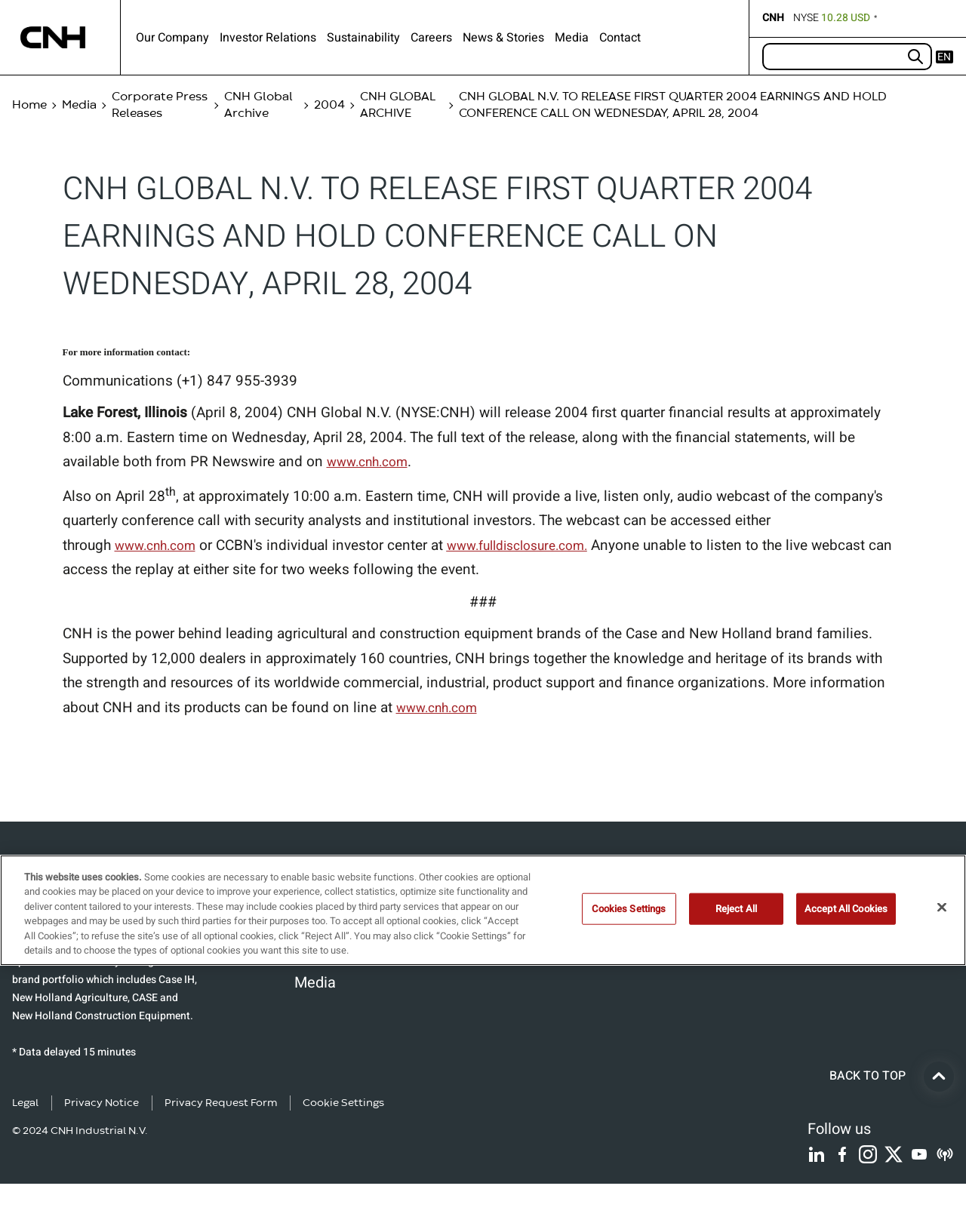Locate the bounding box of the UI element with the following description: "Privacy Notice".

[0.066, 0.889, 0.144, 0.902]